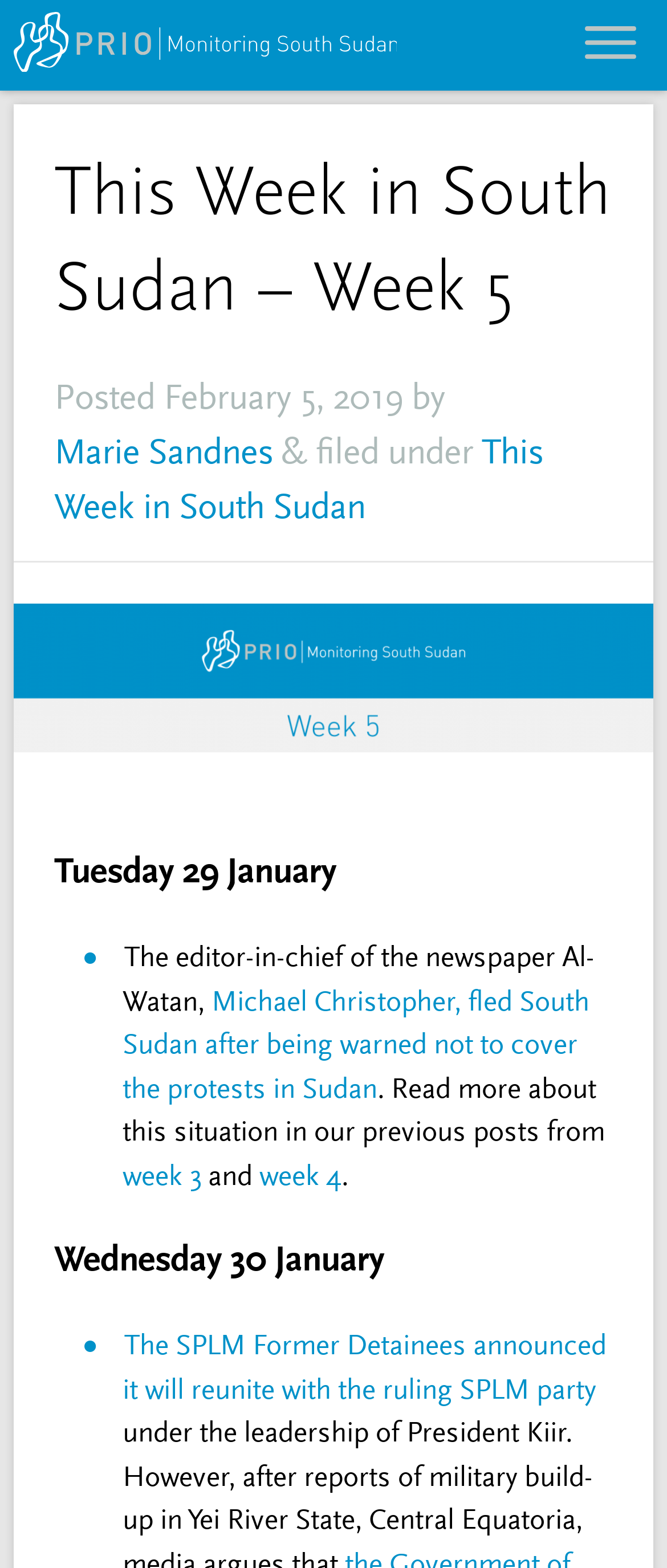Please examine the image and answer the question with a detailed explanation:
What is the name of the newspaper mentioned in the article?

I found the name of the newspaper mentioned in the article by looking at the StaticText element which is a child of the HeaderAsNonLandmark element. The StaticText element has the text 'The editor-in-chief of the newspaper Al-Watan,'.